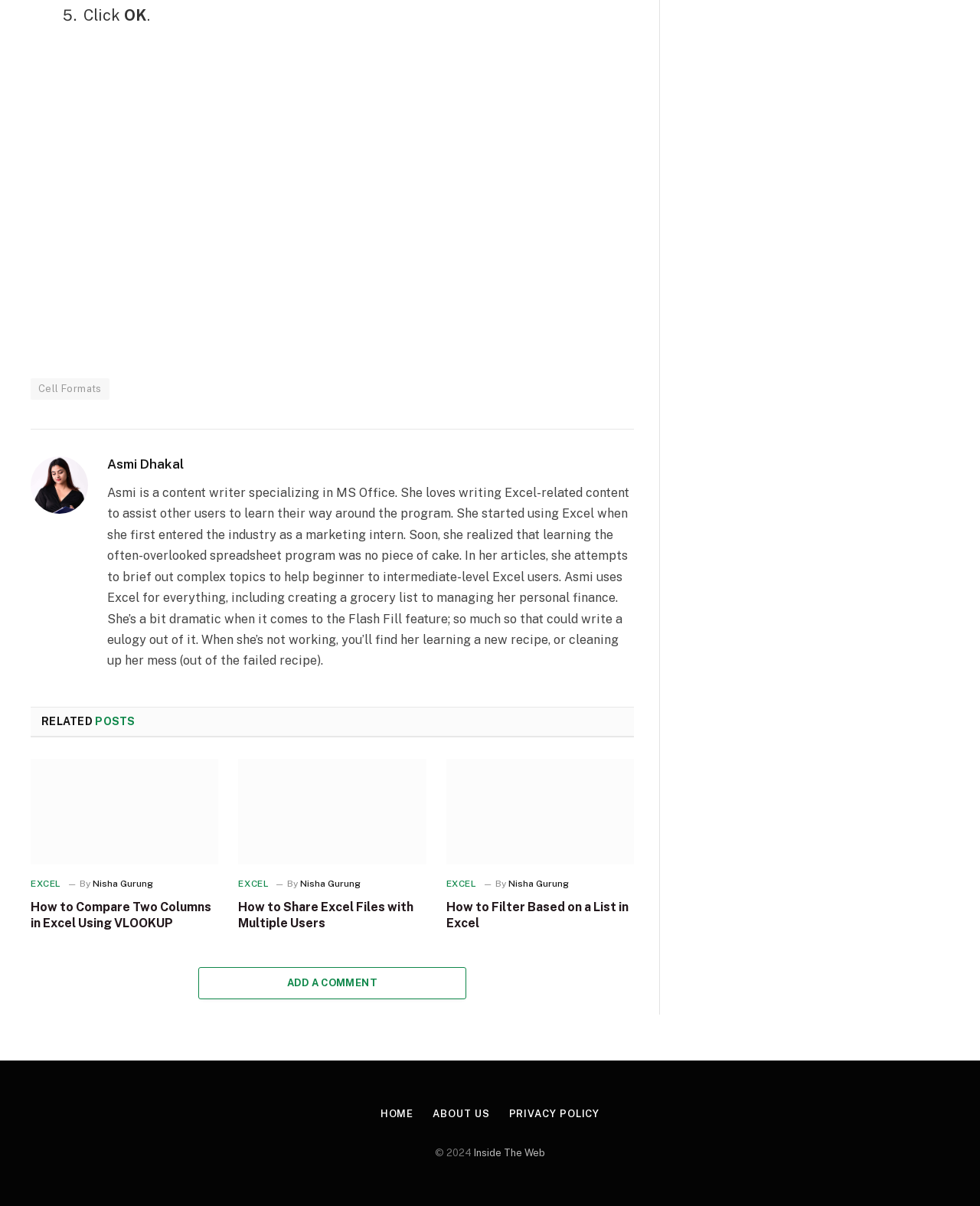Using the element description: "Excel", determine the bounding box coordinates for the specified UI element. The coordinates should be four float numbers between 0 and 1, [left, top, right, bottom].

[0.031, 0.727, 0.062, 0.738]